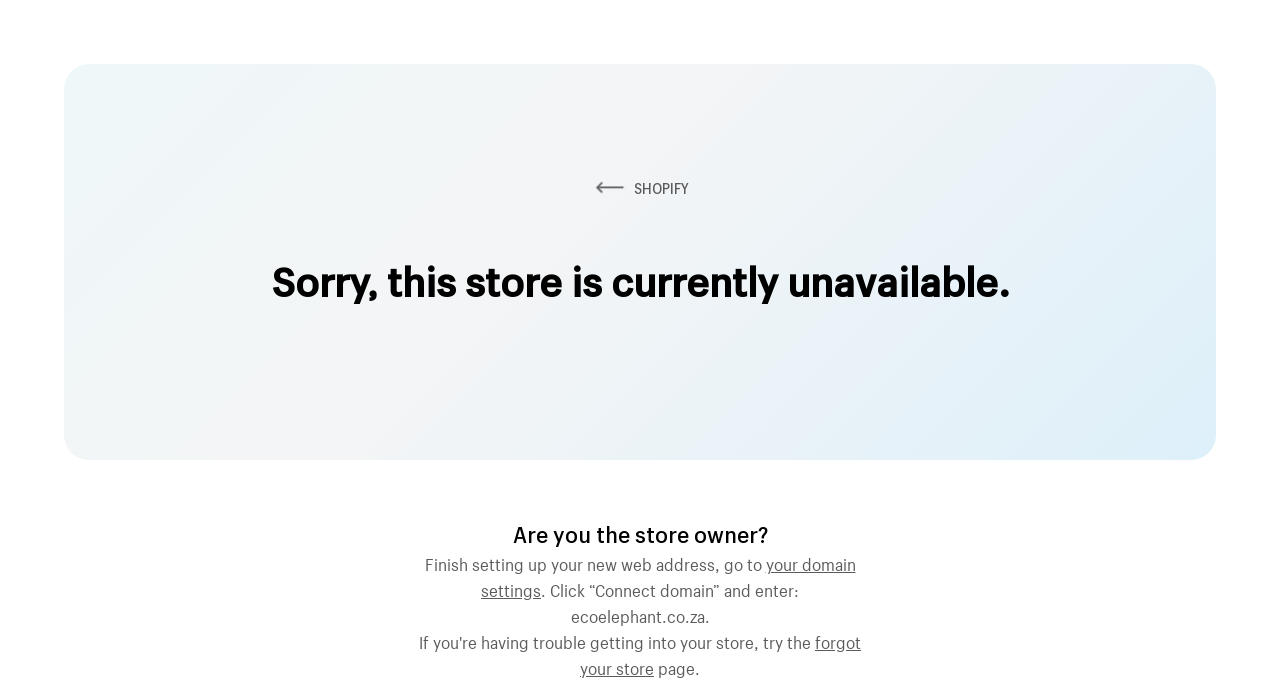Identify the main heading from the webpage and provide its text content.

Sorry, this store is currently unavailable.